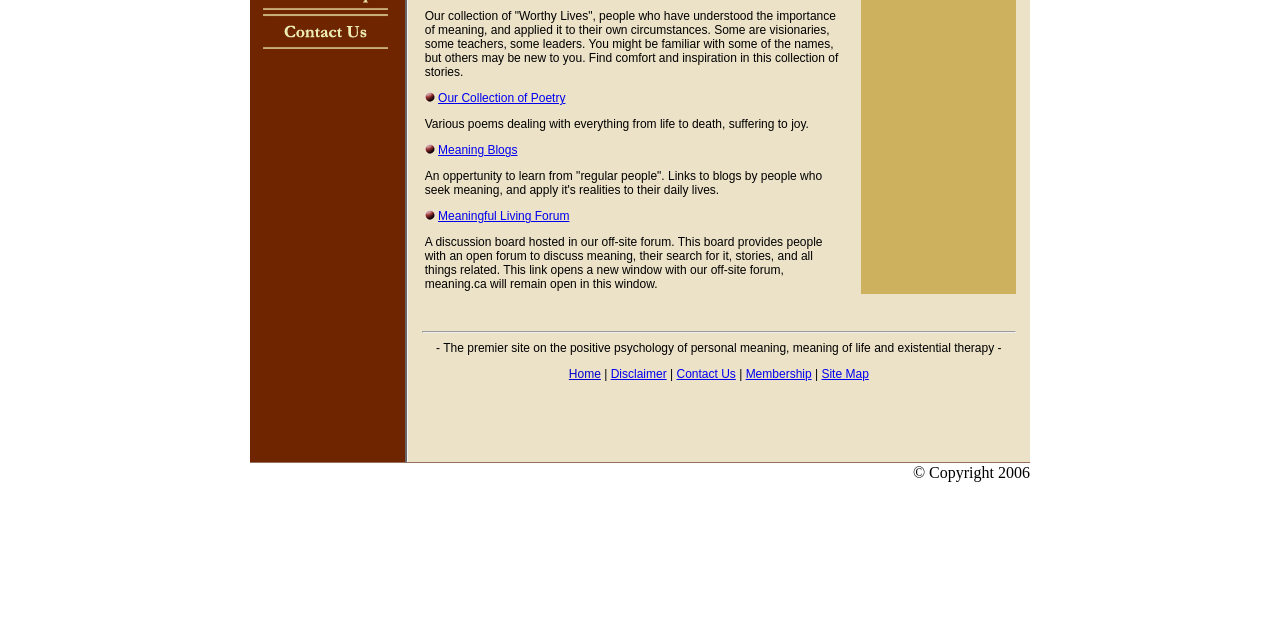Determine the bounding box coordinates of the UI element described below. Use the format (top-left x, top-left y, bottom-right x, bottom-right y) with floating point numbers between 0 and 1: Membership

[0.583, 0.573, 0.634, 0.595]